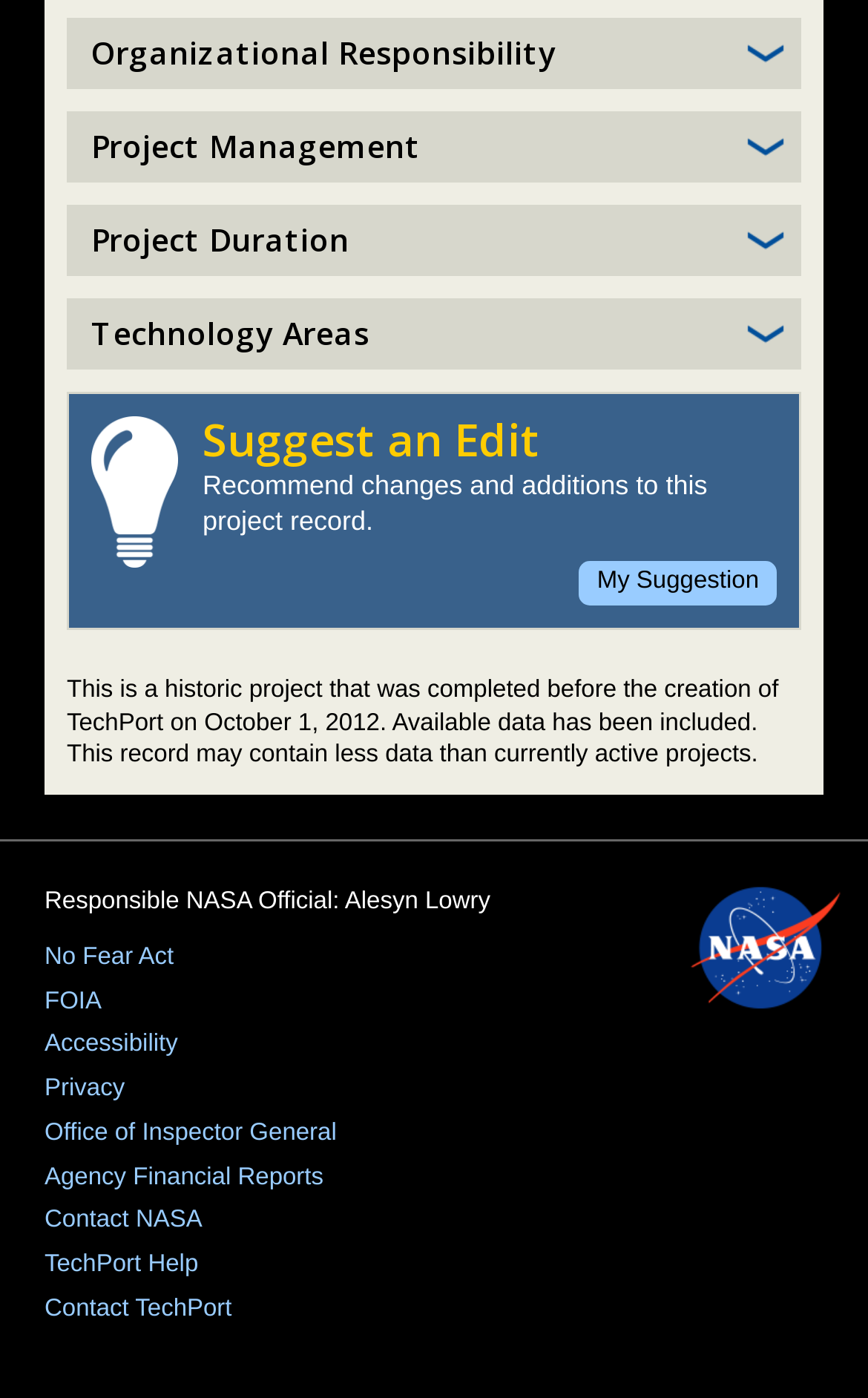Pinpoint the bounding box coordinates of the element that must be clicked to accomplish the following instruction: "Log in to the system". The coordinates should be in the format of four float numbers between 0 and 1, i.e., [left, top, right, bottom].

None